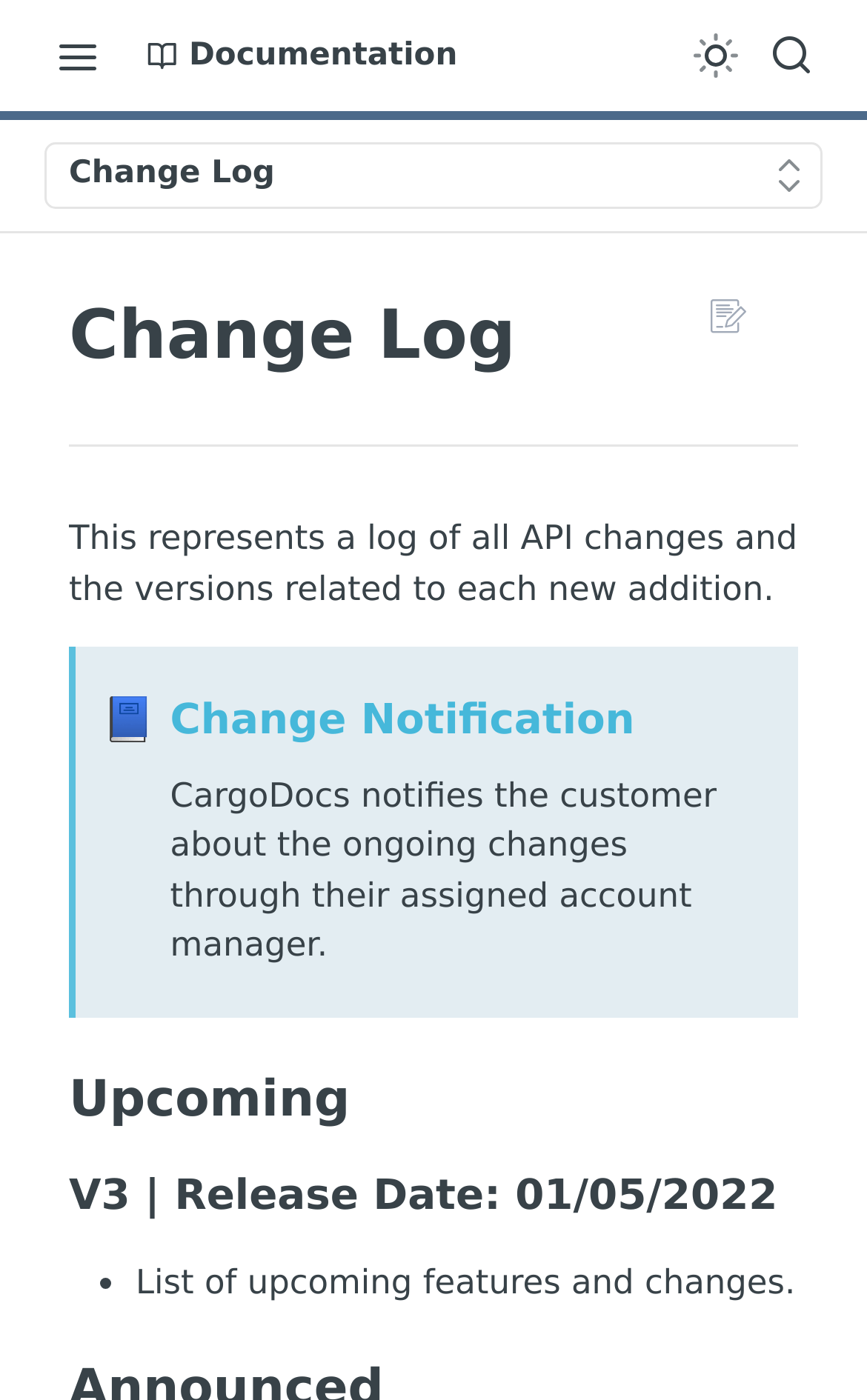What is the main purpose of this webpage?
Based on the image, answer the question with a single word or brief phrase.

API change log